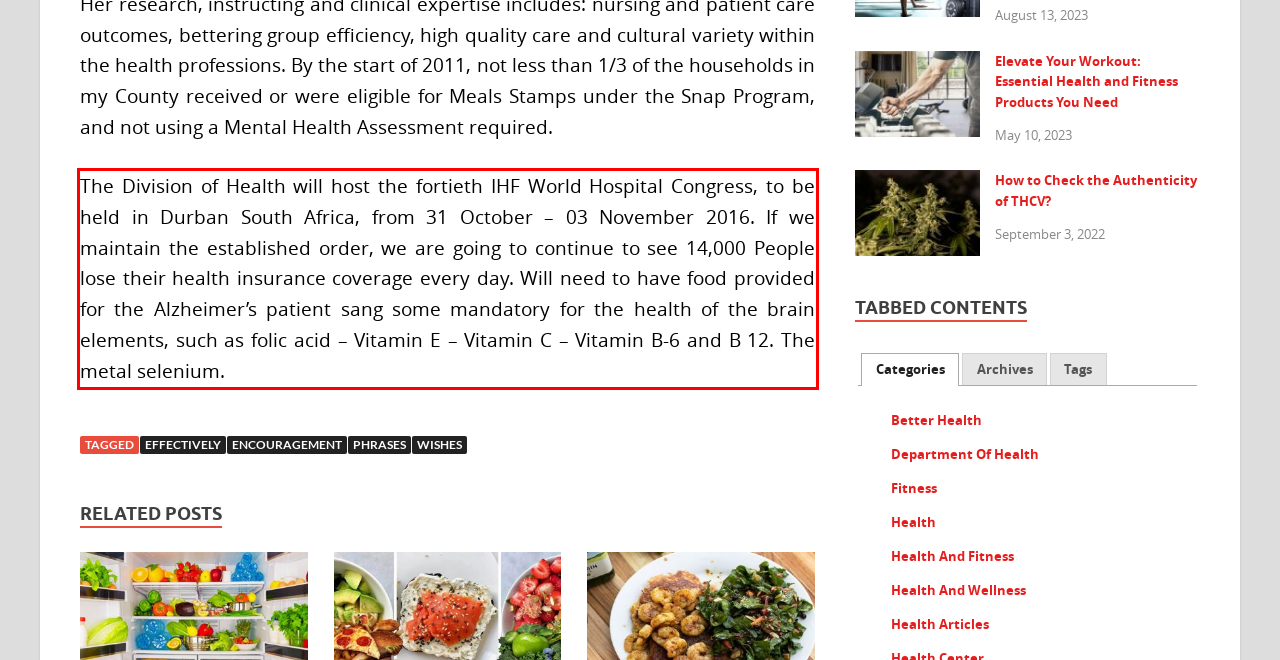Given a screenshot of a webpage containing a red rectangle bounding box, extract and provide the text content found within the red bounding box.

The Division of Health will host the fortieth IHF World Hospital Congress, to be held in Durban South Africa, from 31 October – 03 November 2016. If we maintain the established order, we are going to continue to see 14,000 People lose their health insurance coverage every day. Will need to have food provided for the Alzheimer’s patient sang some mandatory for the health of the brain elements, such as folic acid – Vitamin E – Vitamin C – Vitamin B-6 and B 12. The metal selenium.